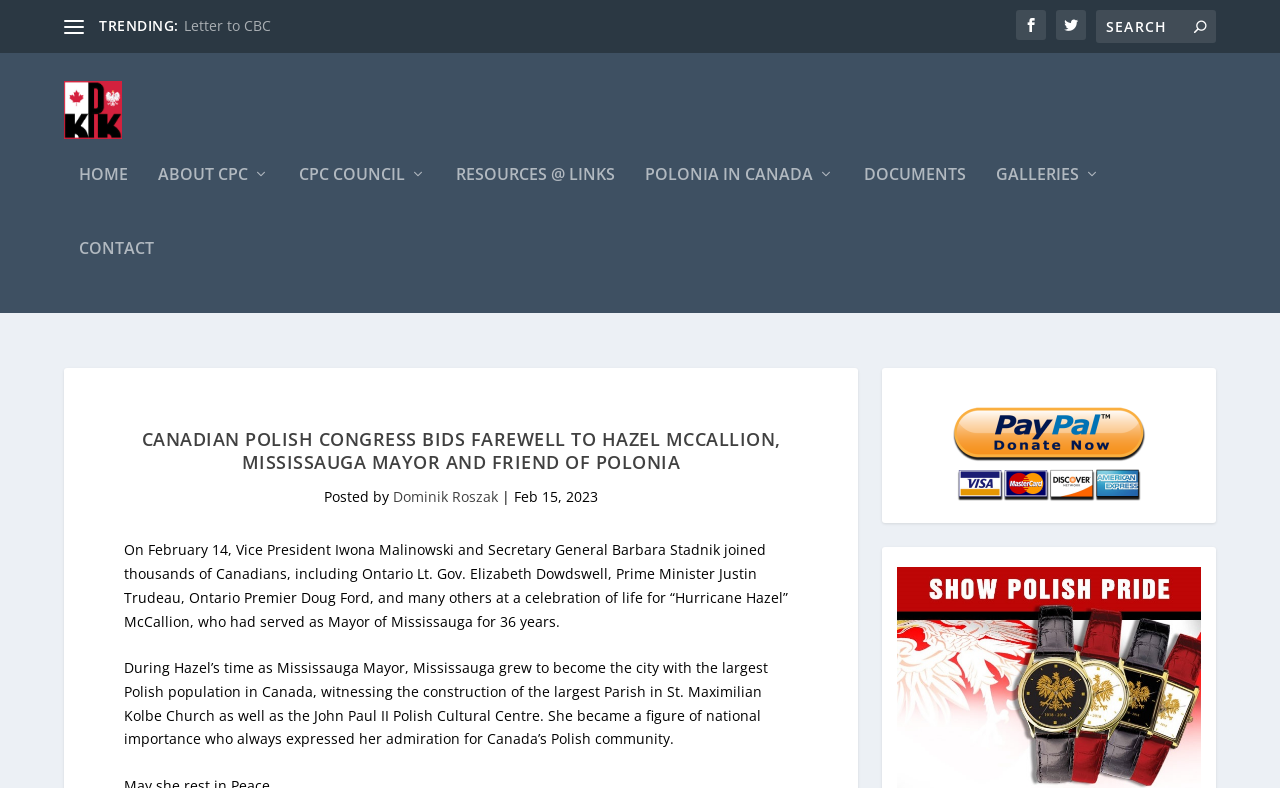Could you identify the text that serves as the heading for this webpage?

CANADIAN POLISH CONGRESS BIDS FAREWELL TO HAZEL MCCALLION, MISSISSAUGA MAYOR AND FRIEND OF POLONIA